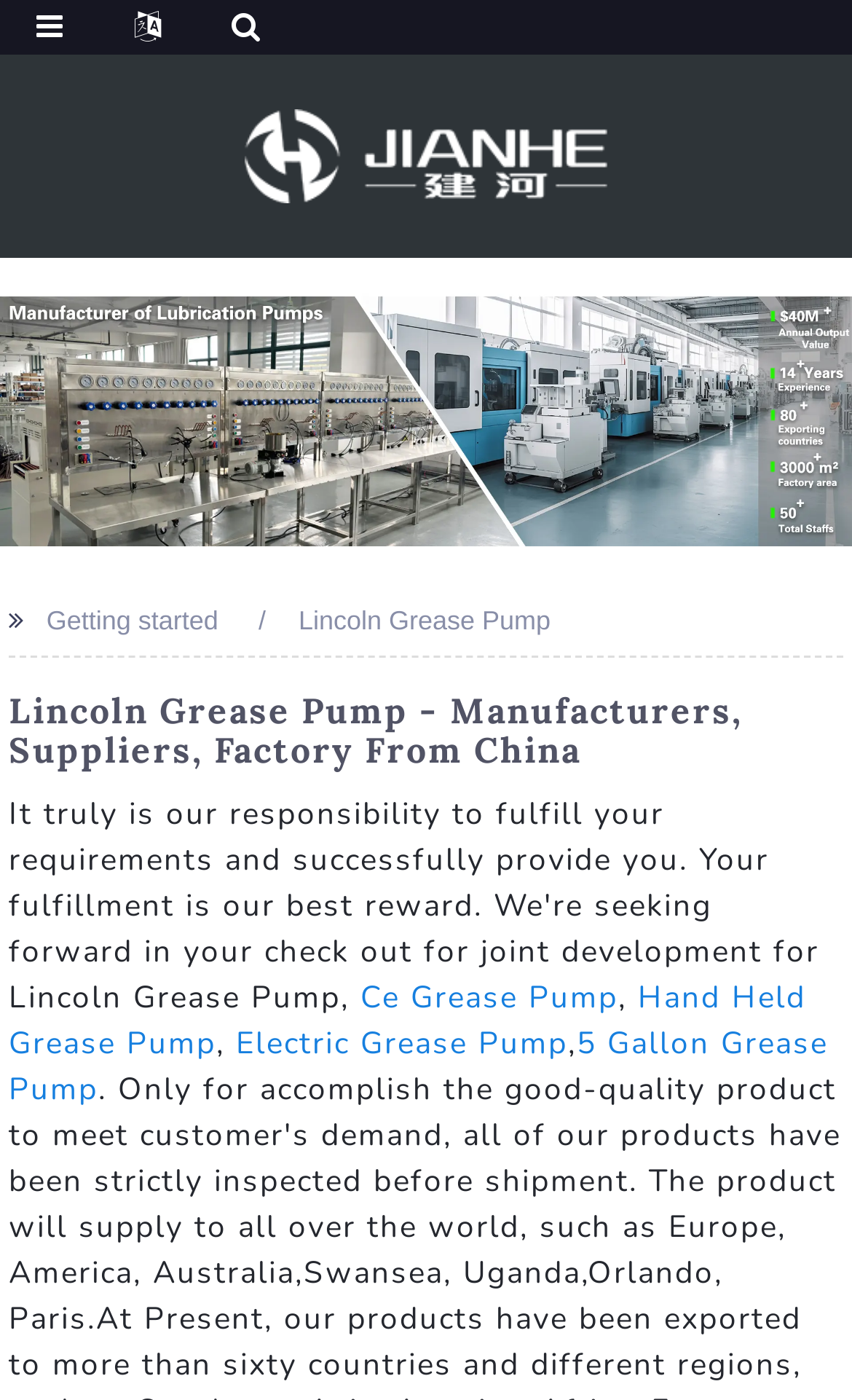Can you find the bounding box coordinates for the element to click on to achieve the instruction: "Click the logo"?

[0.287, 0.097, 0.713, 0.122]